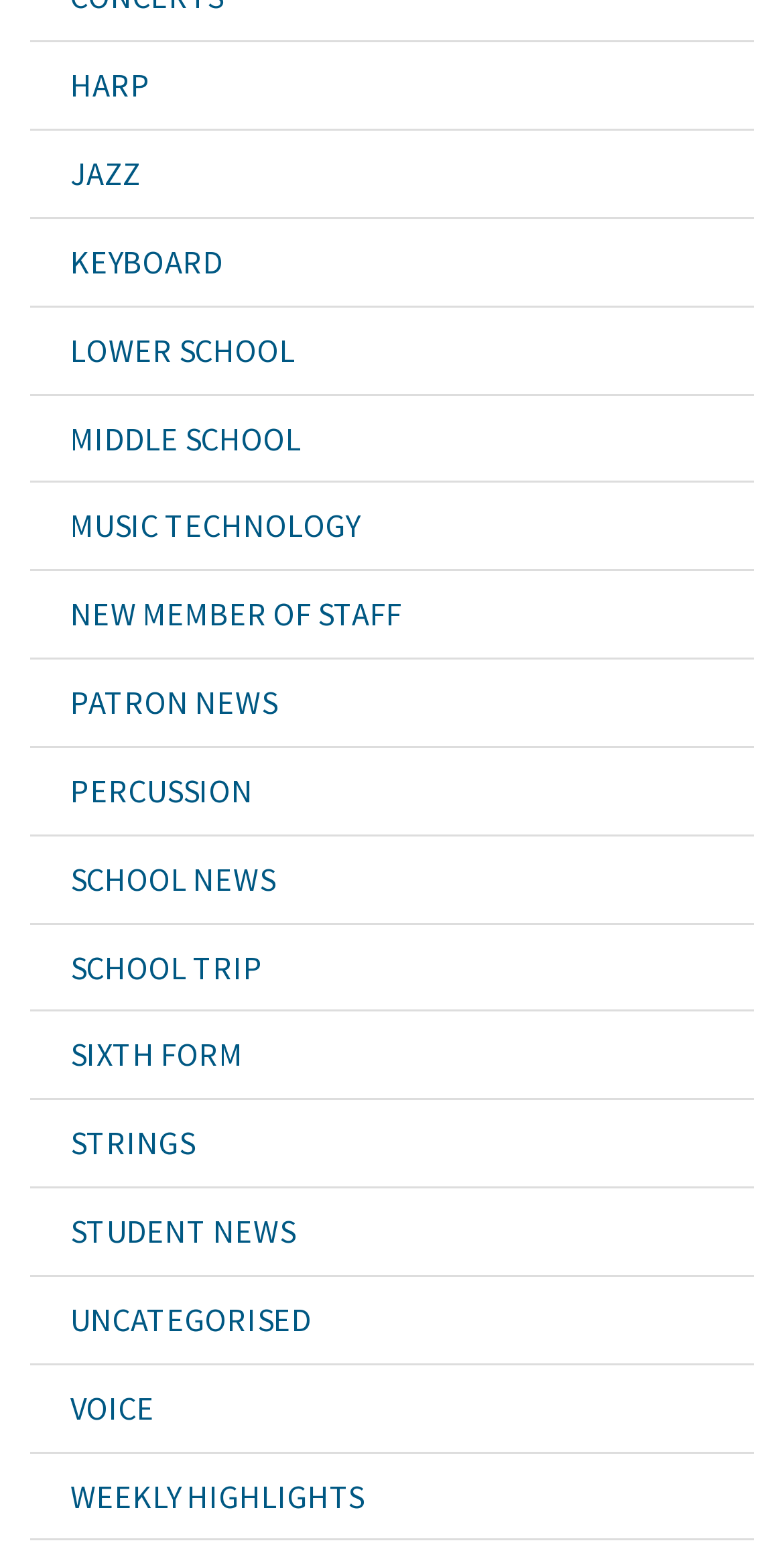Determine the bounding box coordinates for the area that should be clicked to carry out the following instruction: "check WEEKLY HIGHLIGHTS".

[0.038, 0.938, 0.962, 0.995]